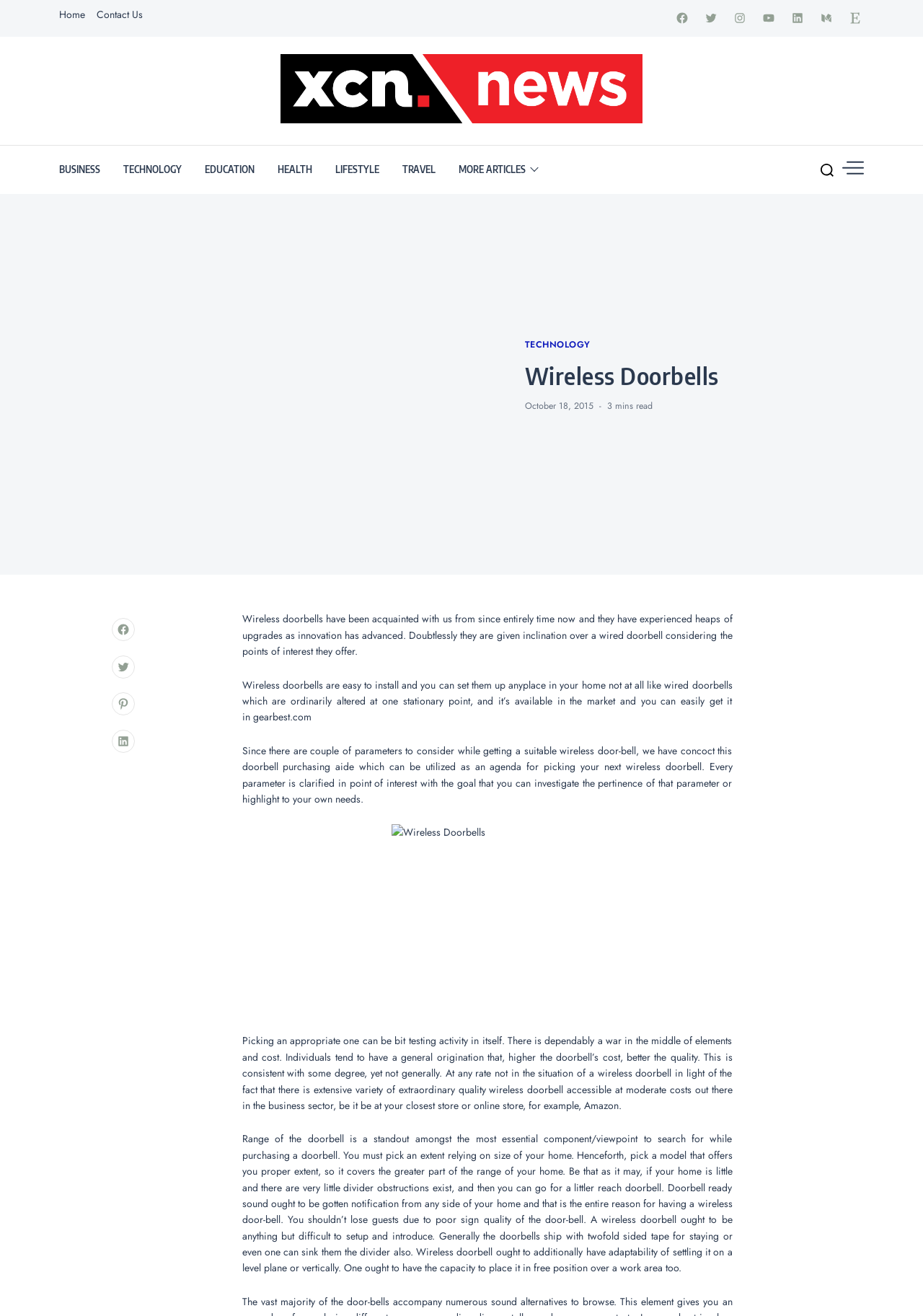What is the category of the article?
Using the image, answer in one word or phrase.

TECHNOLOGY